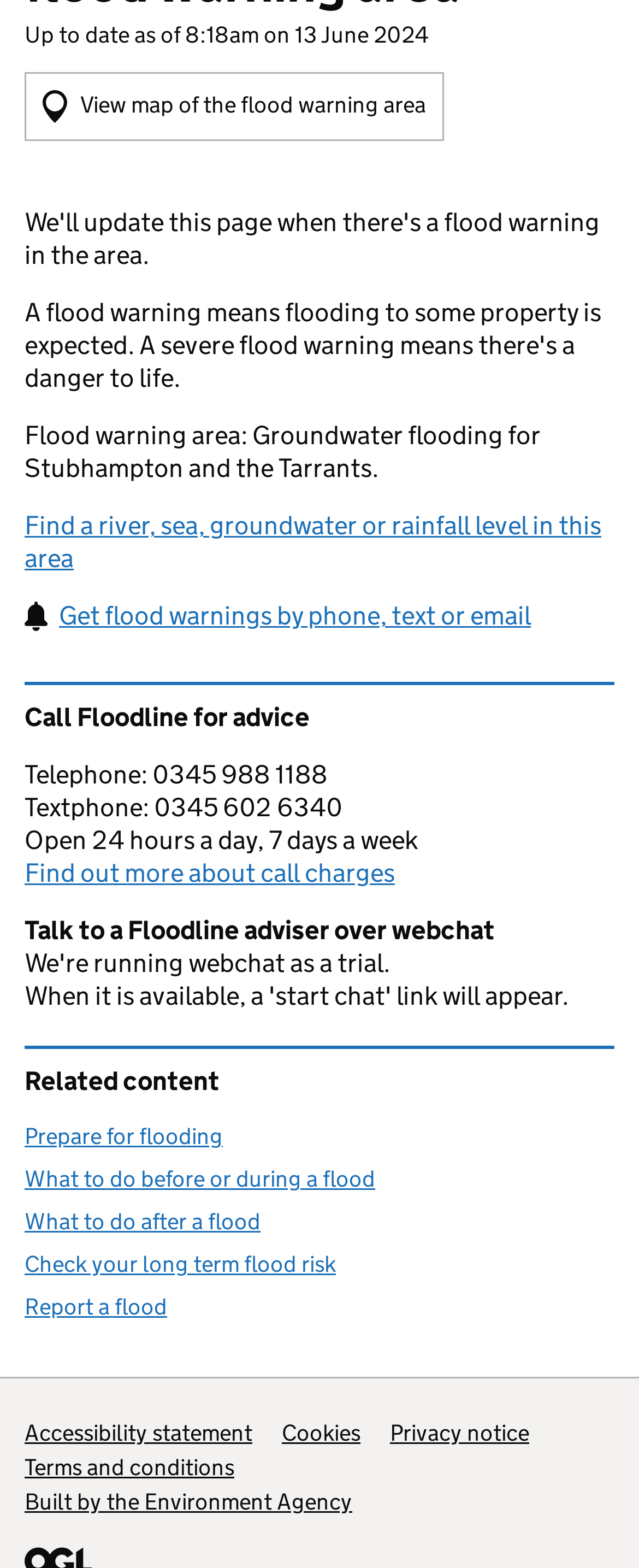How can I get flood warnings? Look at the image and give a one-word or short phrase answer.

By phone, text or email